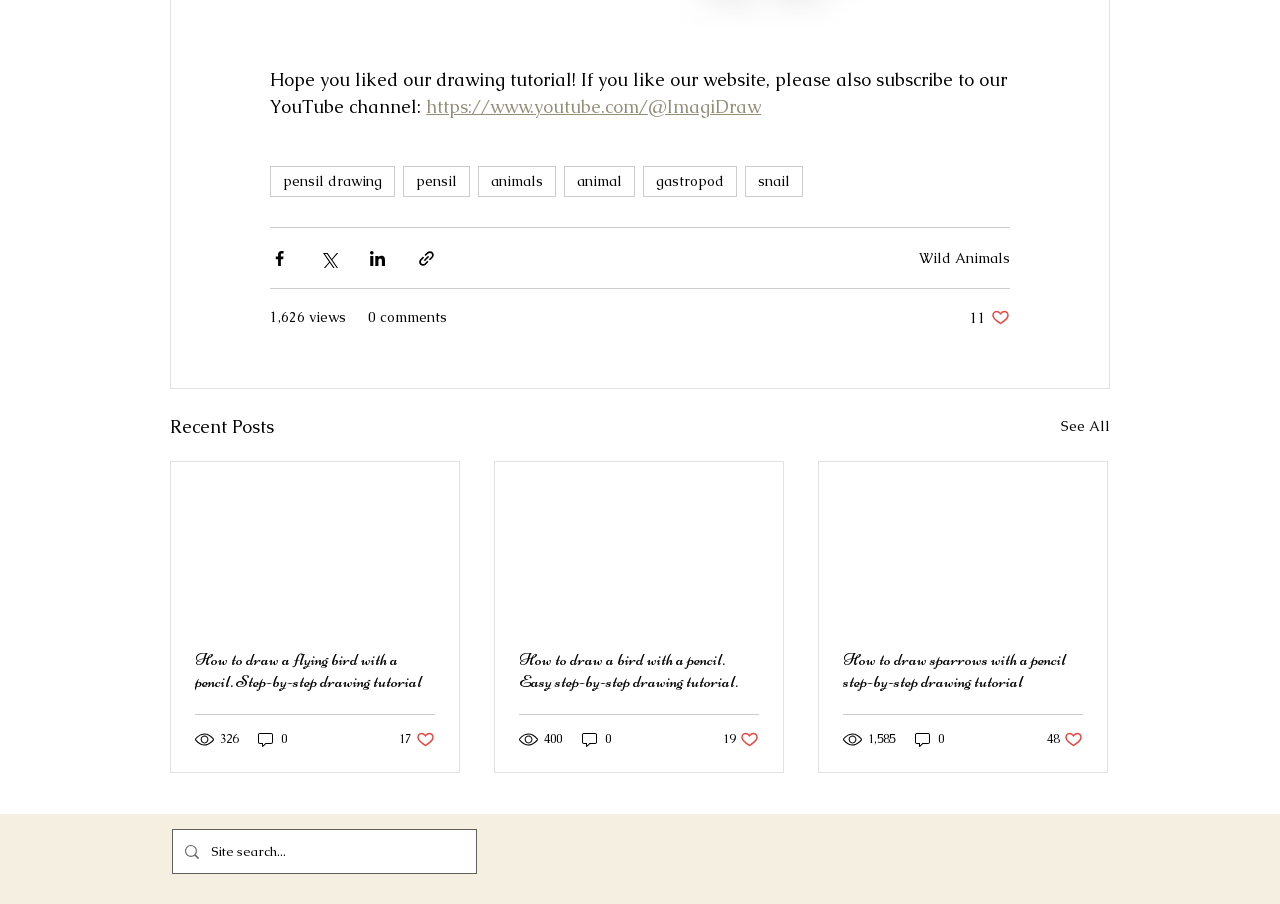Respond with a single word or phrase to the following question: How many views does the first article have?

326 views